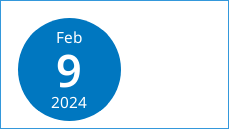Answer the question with a brief word or phrase:
What is the purpose of this date formatting?

User-friendly calendar or event reminder feature